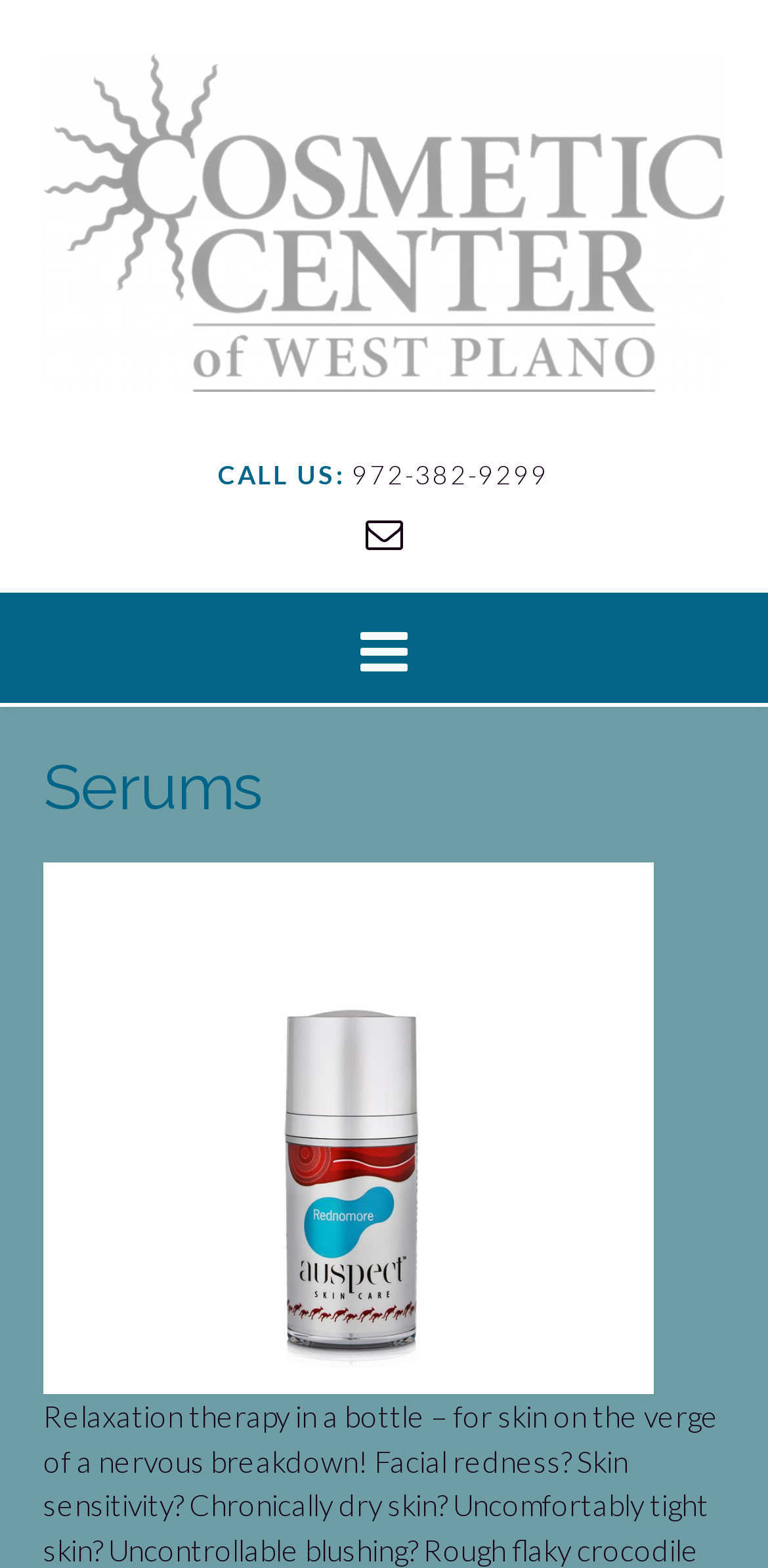What is the company name? From the image, respond with a single word or brief phrase.

Cosmetic West Plano